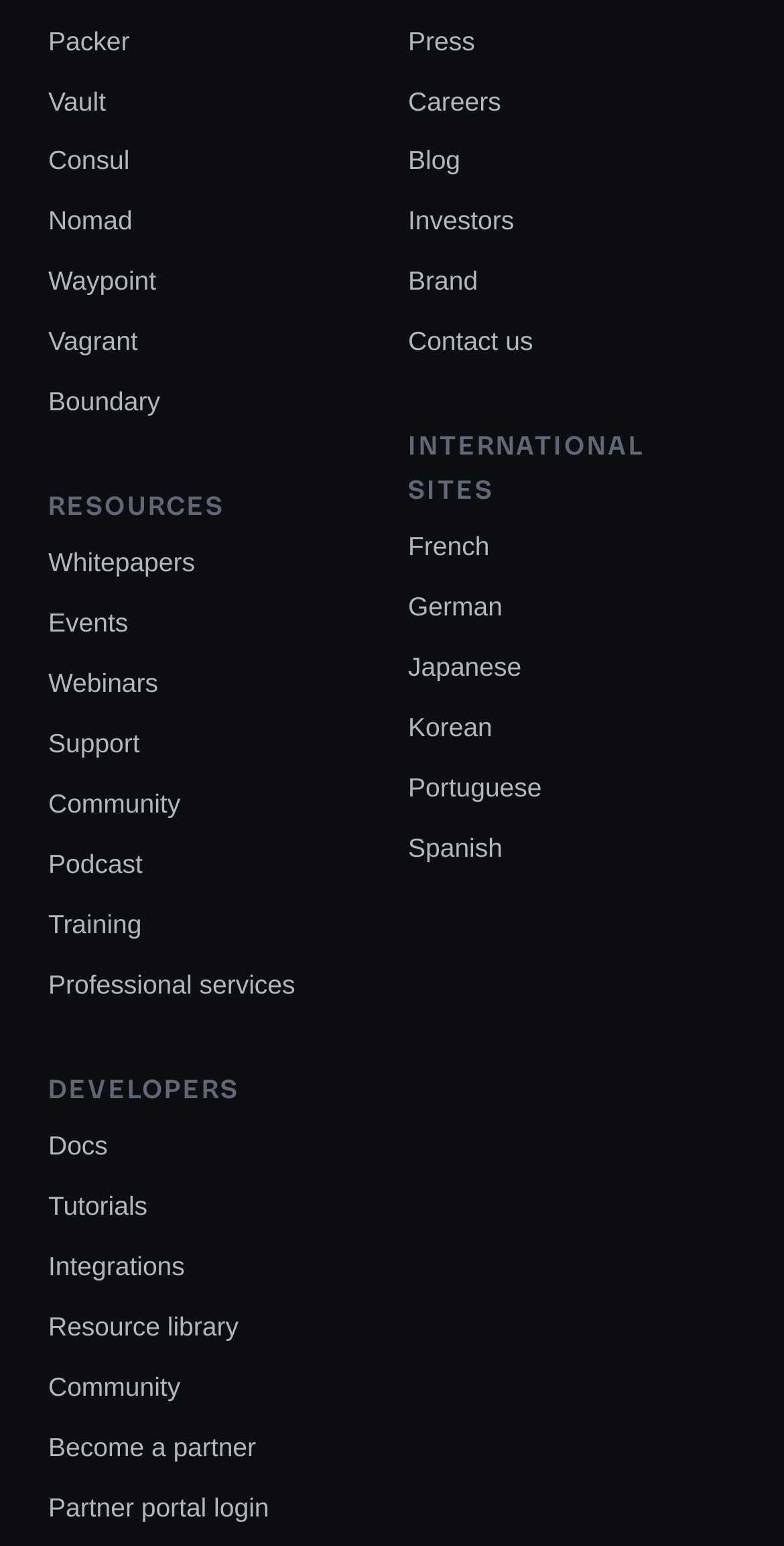Please respond in a single word or phrase: 
What language is the last international site listed?

Spanish